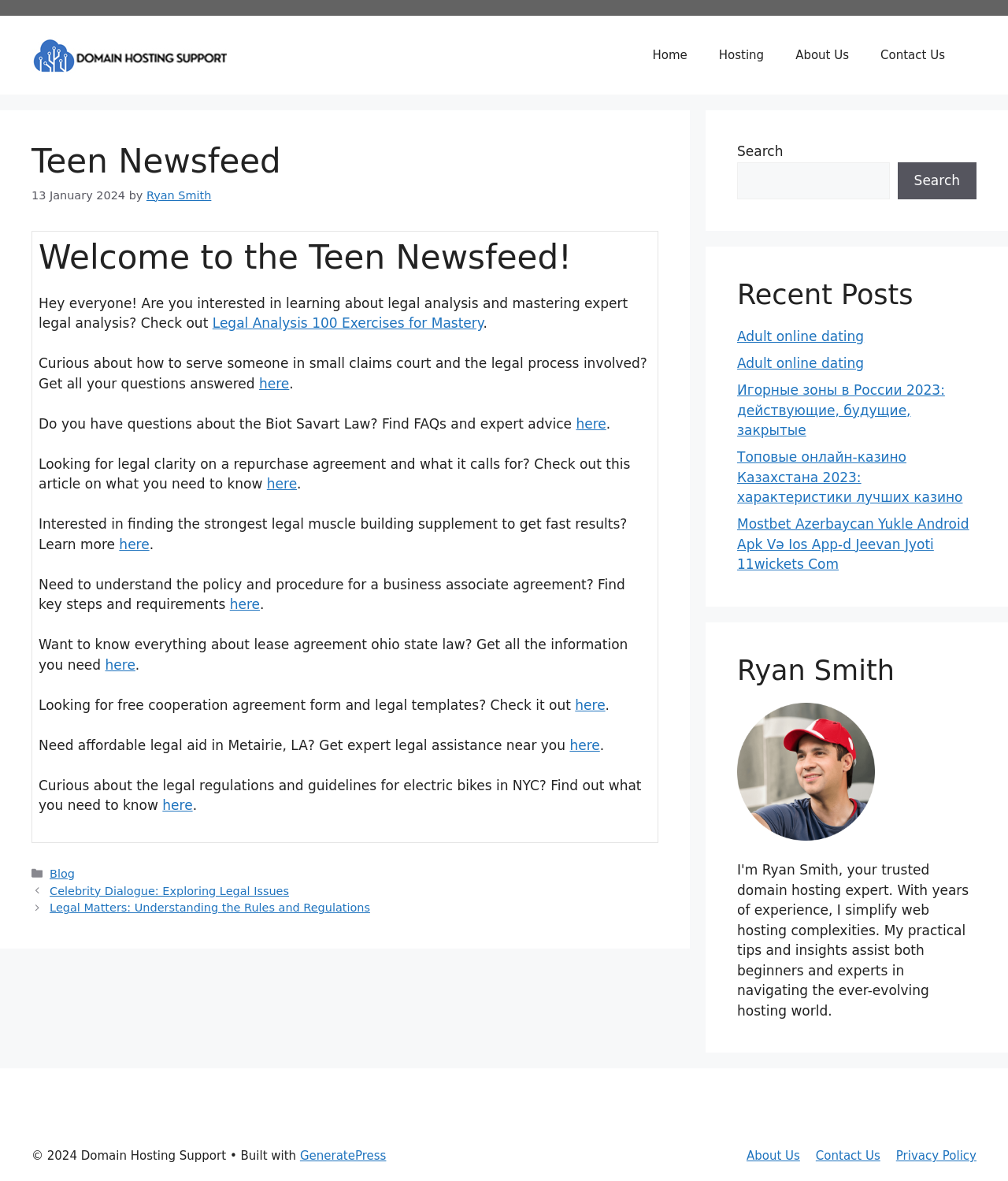Determine the bounding box coordinates for the area that needs to be clicked to fulfill this task: "Check out the 'Legal Analysis 100 Exercises for Mastery' article". The coordinates must be given as four float numbers between 0 and 1, i.e., [left, top, right, bottom].

[0.211, 0.267, 0.479, 0.28]